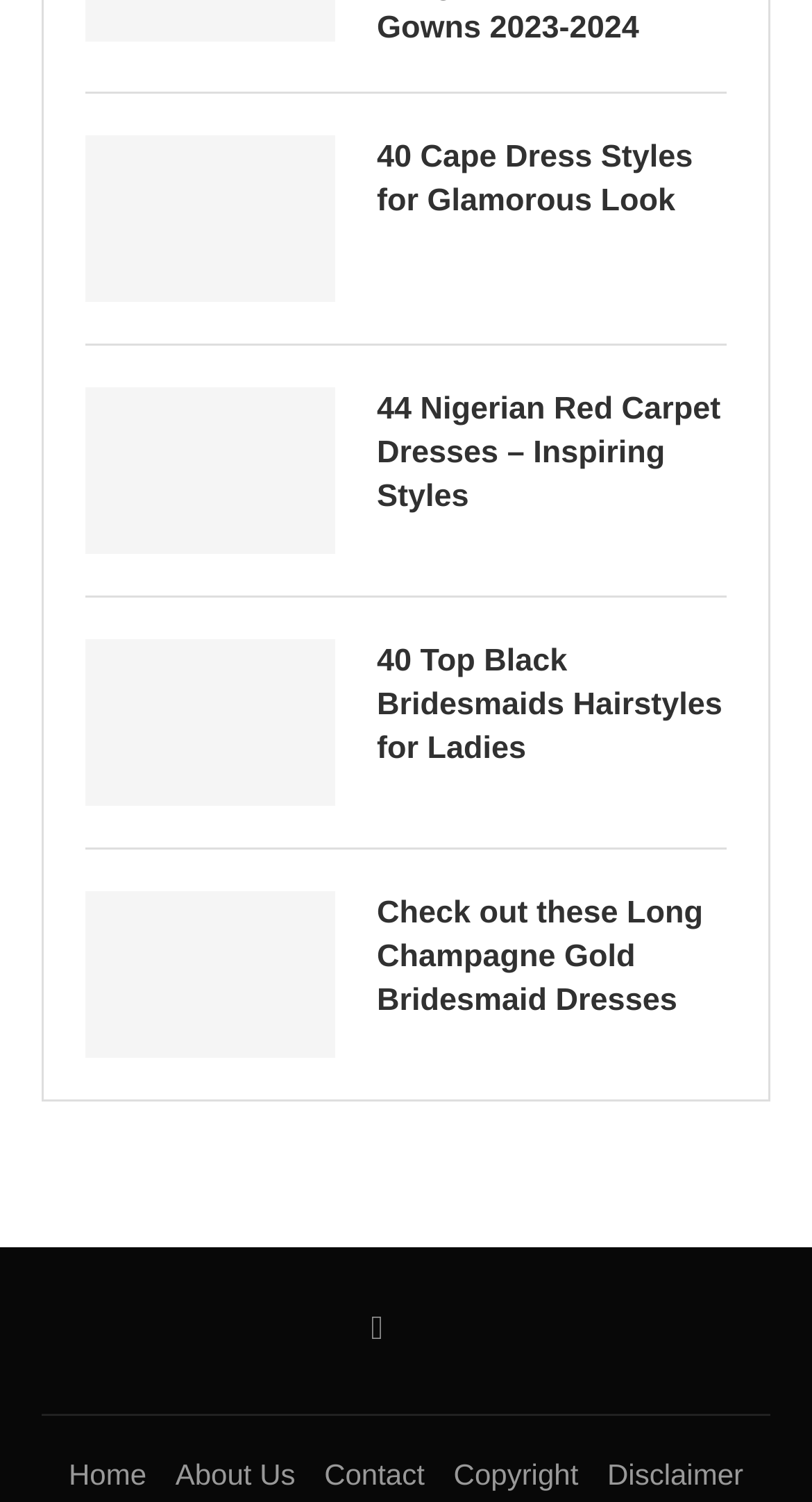Please give a concise answer to this question using a single word or phrase: 
Are there any product prices listed on this page?

No